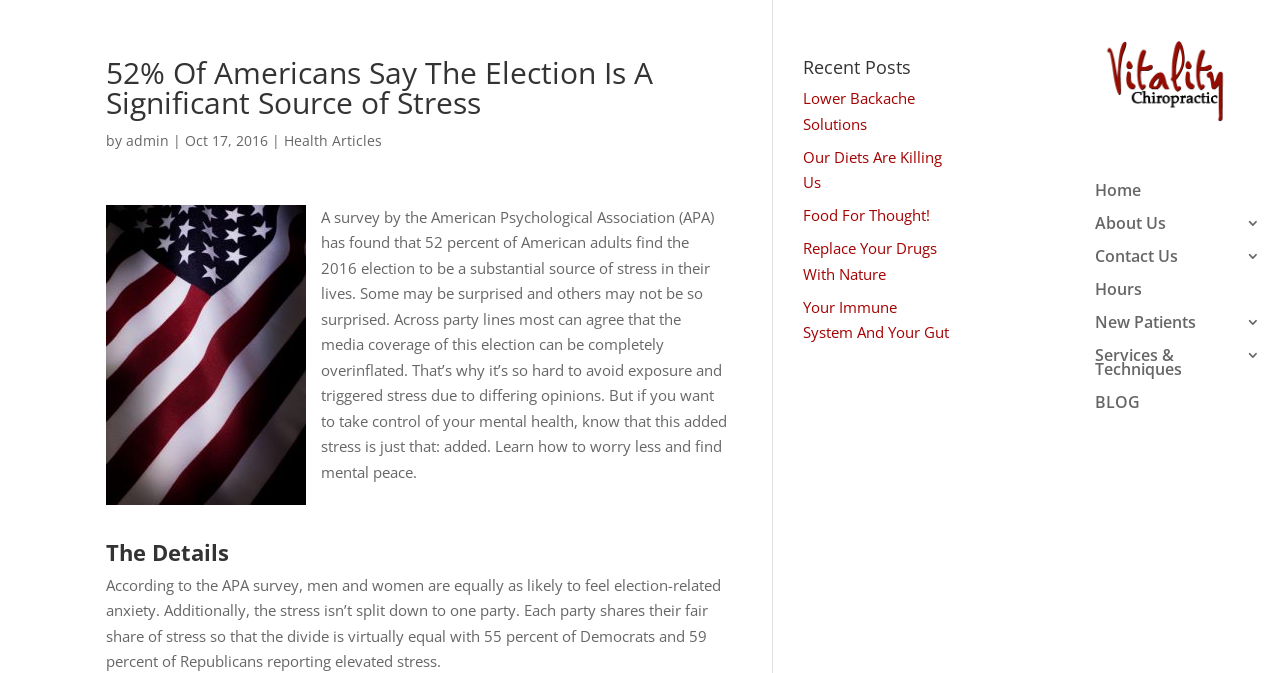Provide an in-depth description of the elements and layout of the webpage.

The webpage is about Vitality Chiropractic, with a focus on a specific article titled "52% Of Americans Say The Election Is A Significant Source of Stress". At the top right corner, there is a logo of Vitality Chiropractic, accompanied by a navigation menu with links to "Home", "About Us 3", "Contact Us 3", "Hours", "New Patients 3", "Services & Techniques 3", and "BLOG".

The main article is divided into sections. The first section has a heading "52% Of Americans Say The Election Is A Significant Source of Stress" and is followed by the author's name "admin" and the date "Oct 17, 2016". Below this, there is an image of an American Flag. The article's content discusses a survey by the American Psychological Association (APA) that found 52 percent of American adults find the 2016 election to be a substantial source of stress in their lives.

The second section has a heading "The Details" and provides more information about the APA survey, including the fact that men and women are equally likely to feel election-related anxiety and that the stress is not split down to one party.

On the right side of the page, there is a section titled "Recent Posts" with links to five articles: "Lower Backache Solutions", "Our Diets Are Killing Us", "Food For Thought!", "Replace Your Drugs With Nature", and "Your Immune System And Your Gut".